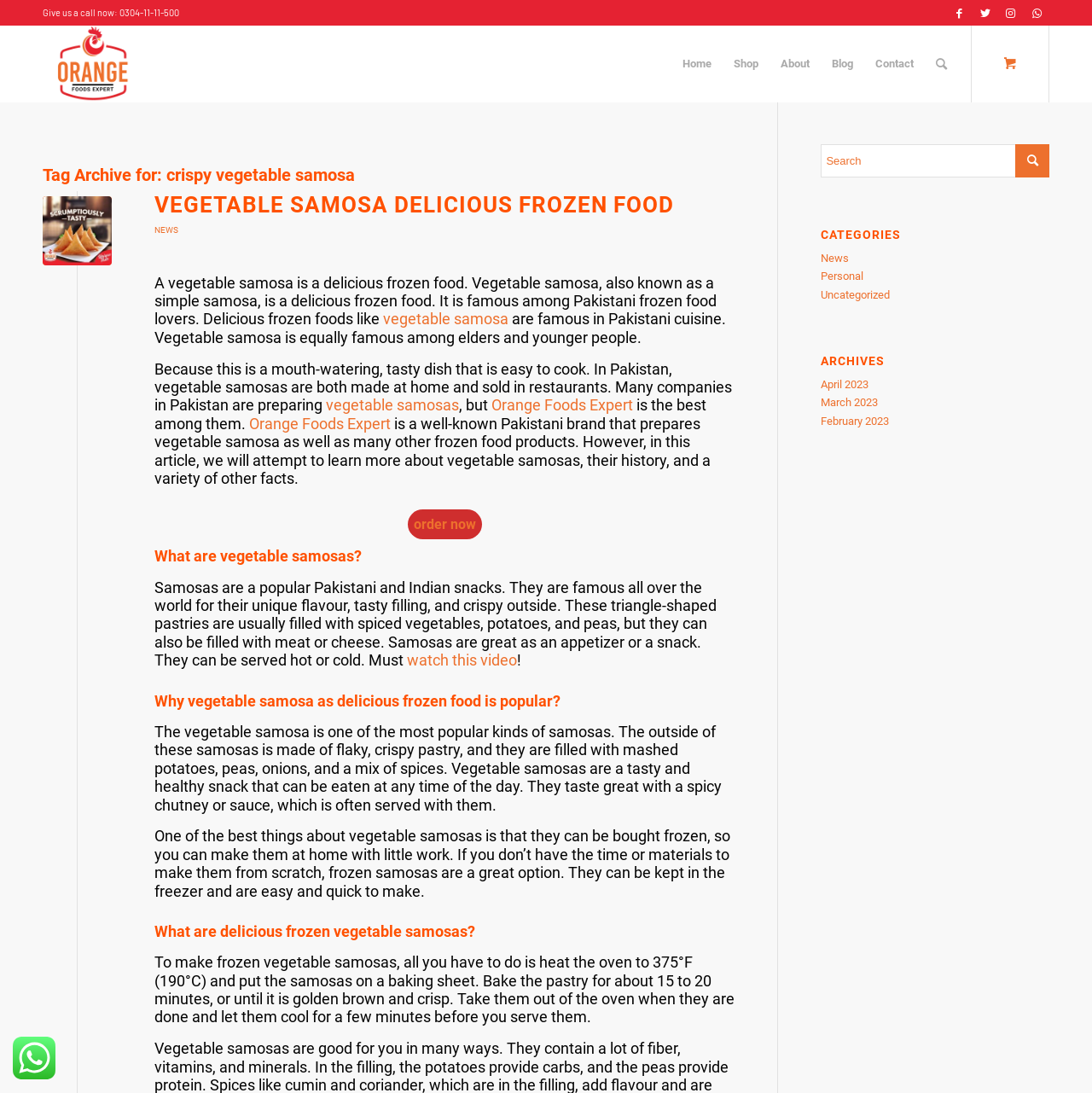Respond to the following question using a concise word or phrase: 
What can you serve with vegetable samosas?

Spicy chutney or sauce